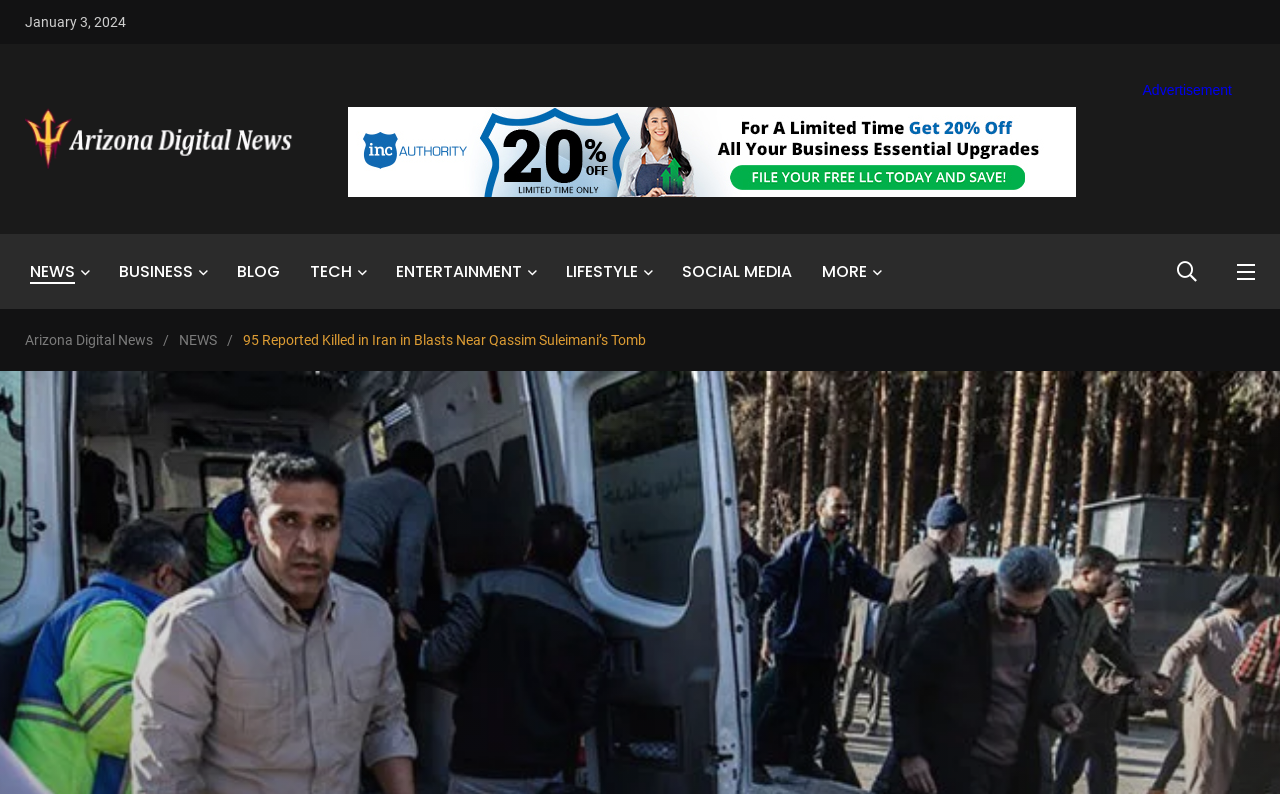Find the bounding box coordinates for the area that must be clicked to perform this action: "Visit Arizona Digital News homepage".

[0.02, 0.099, 0.242, 0.251]